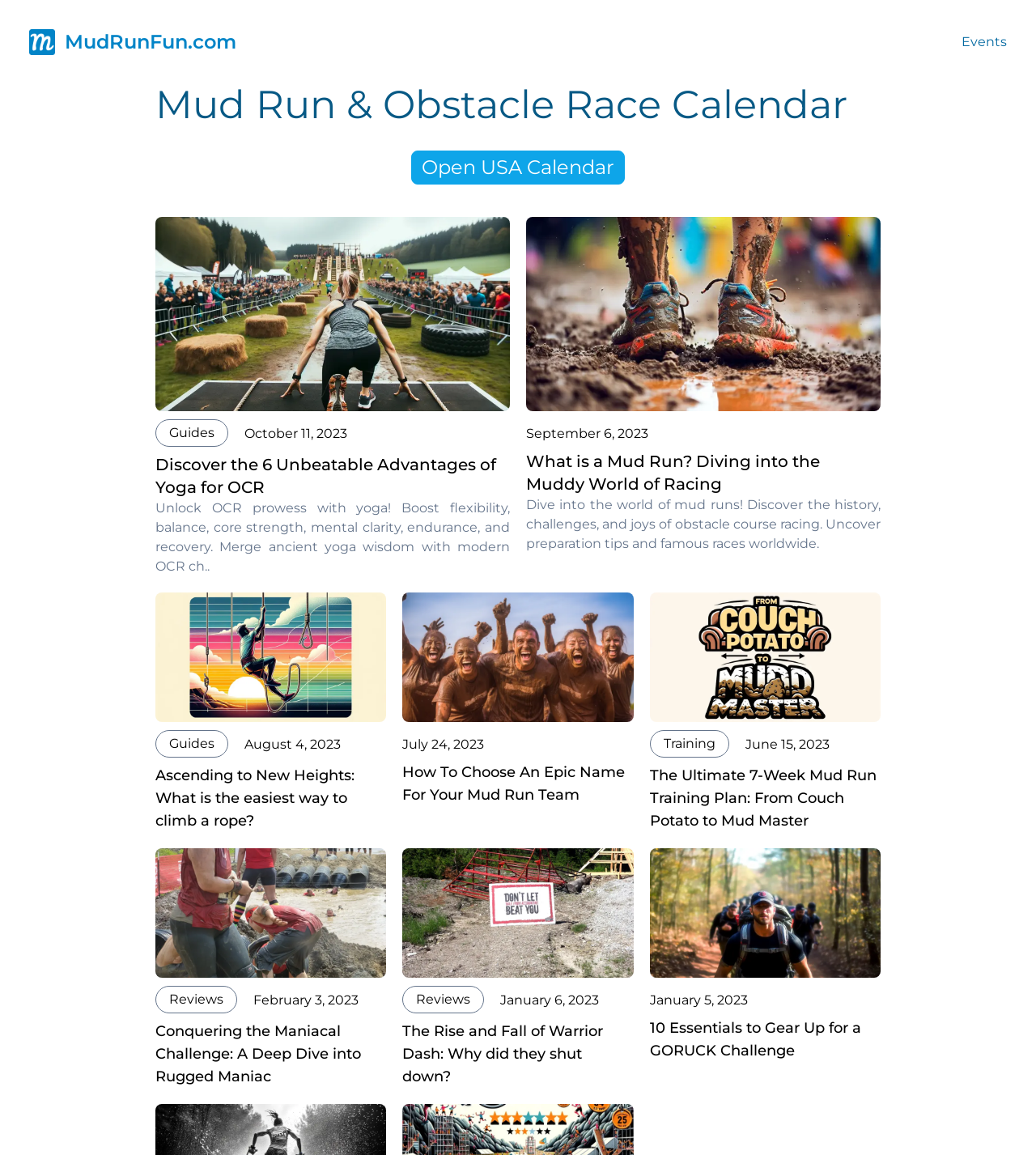Respond with a single word or phrase:
What is the purpose of the 'Guides' section?

To provide information and tips